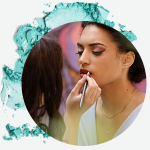What is the background design of the image?
Look at the image and provide a short answer using one word or a phrase.

Soft, colorful abstract